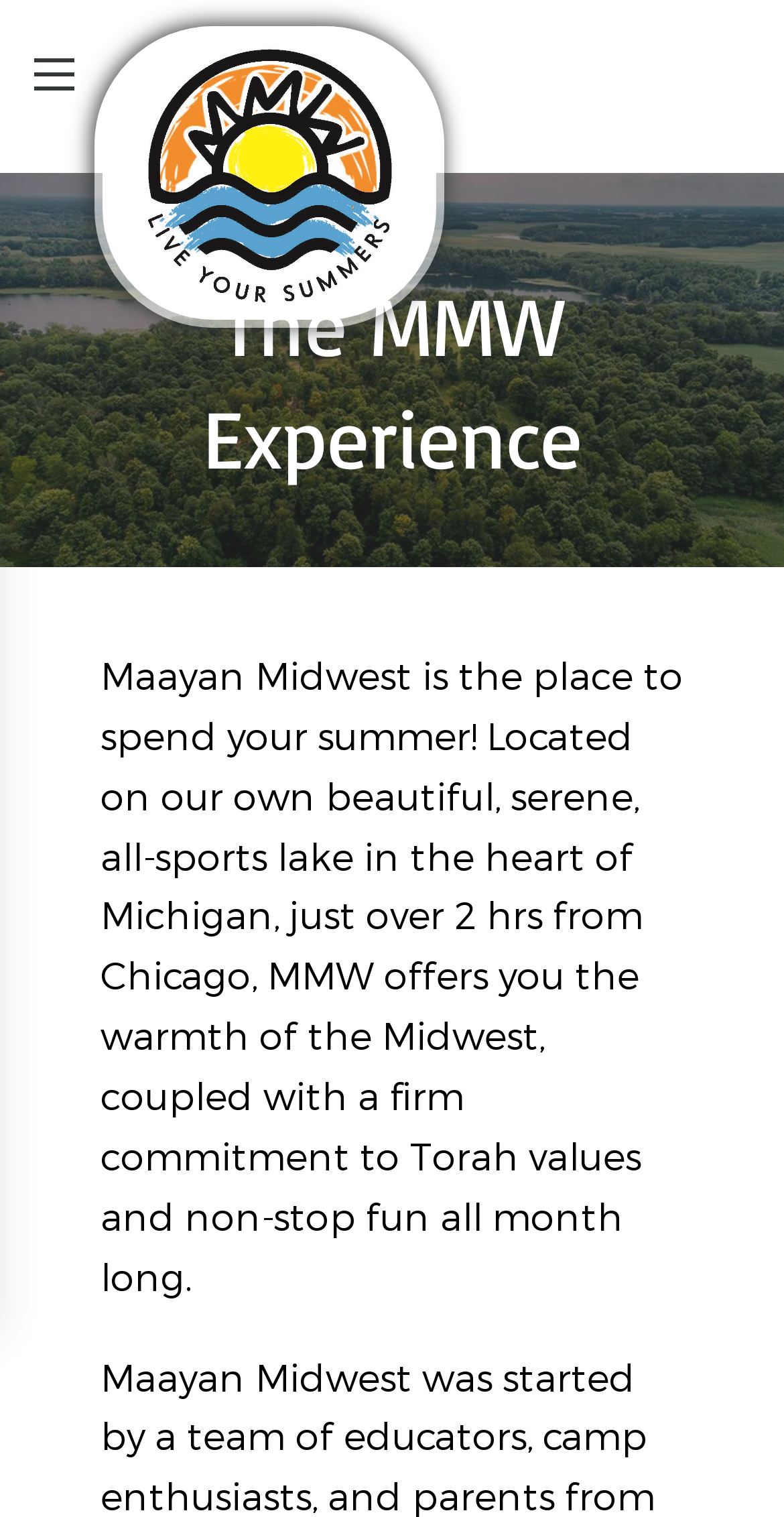How long does the summer program last?
Using the image, provide a concise answer in one word or a short phrase.

All month long